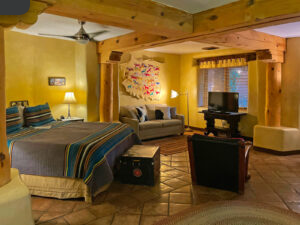Respond to the question with just a single word or phrase: 
What type of seating is provided adjacent to the bed?

Sofa